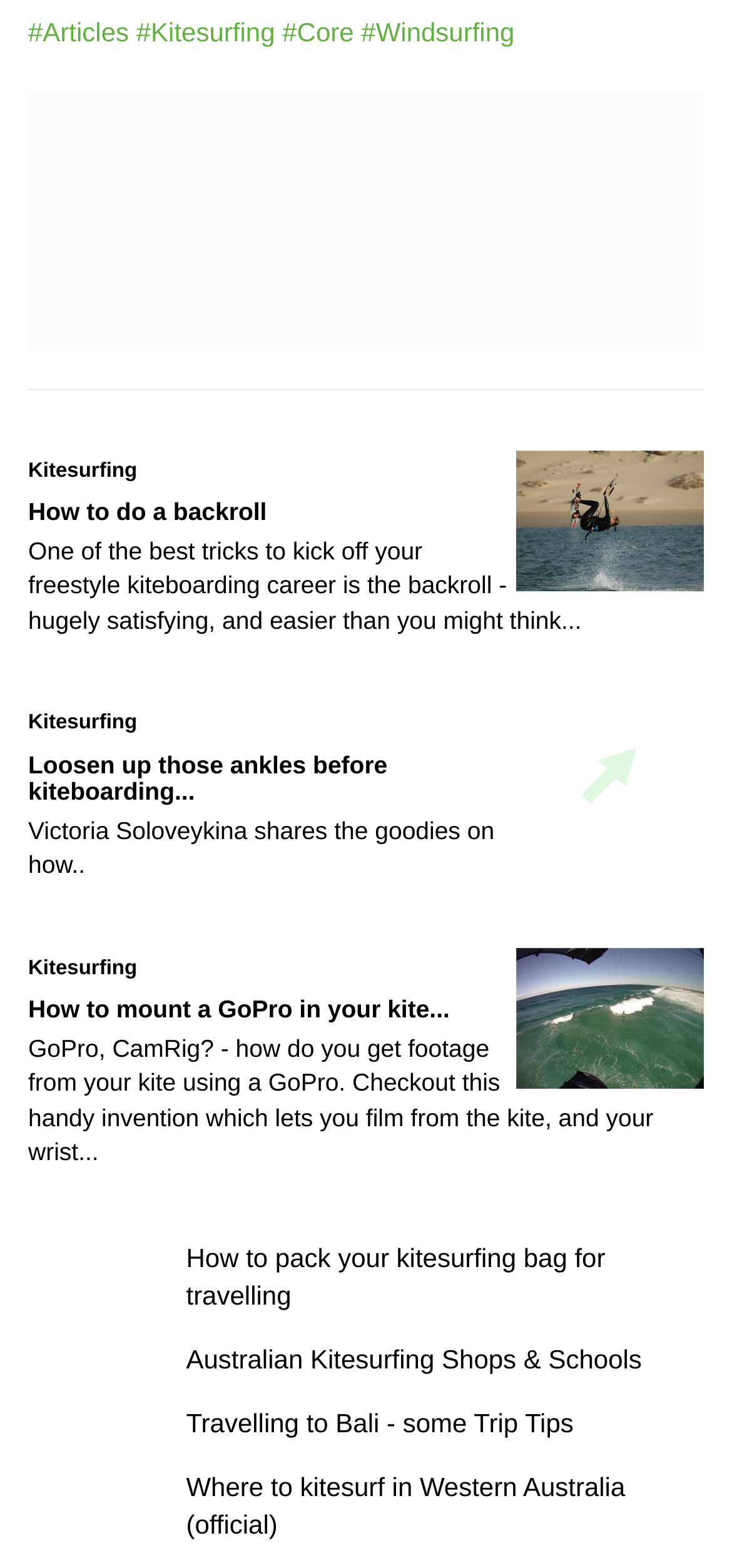Determine the bounding box coordinates for the element that should be clicked to follow this instruction: "Click on the 'Kitesurfing' link". The coordinates should be given as four float numbers between 0 and 1, in the format [left, top, right, bottom].

[0.038, 0.287, 0.962, 0.31]